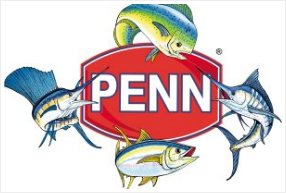Review the image closely and give a comprehensive answer to the question: What type of fishing is associated with the brand?

The logo represents PENN's commitment to quality fishing equipment, appealing to both avid anglers and casual fishing enthusiasts alike, which is related to sport fishing.